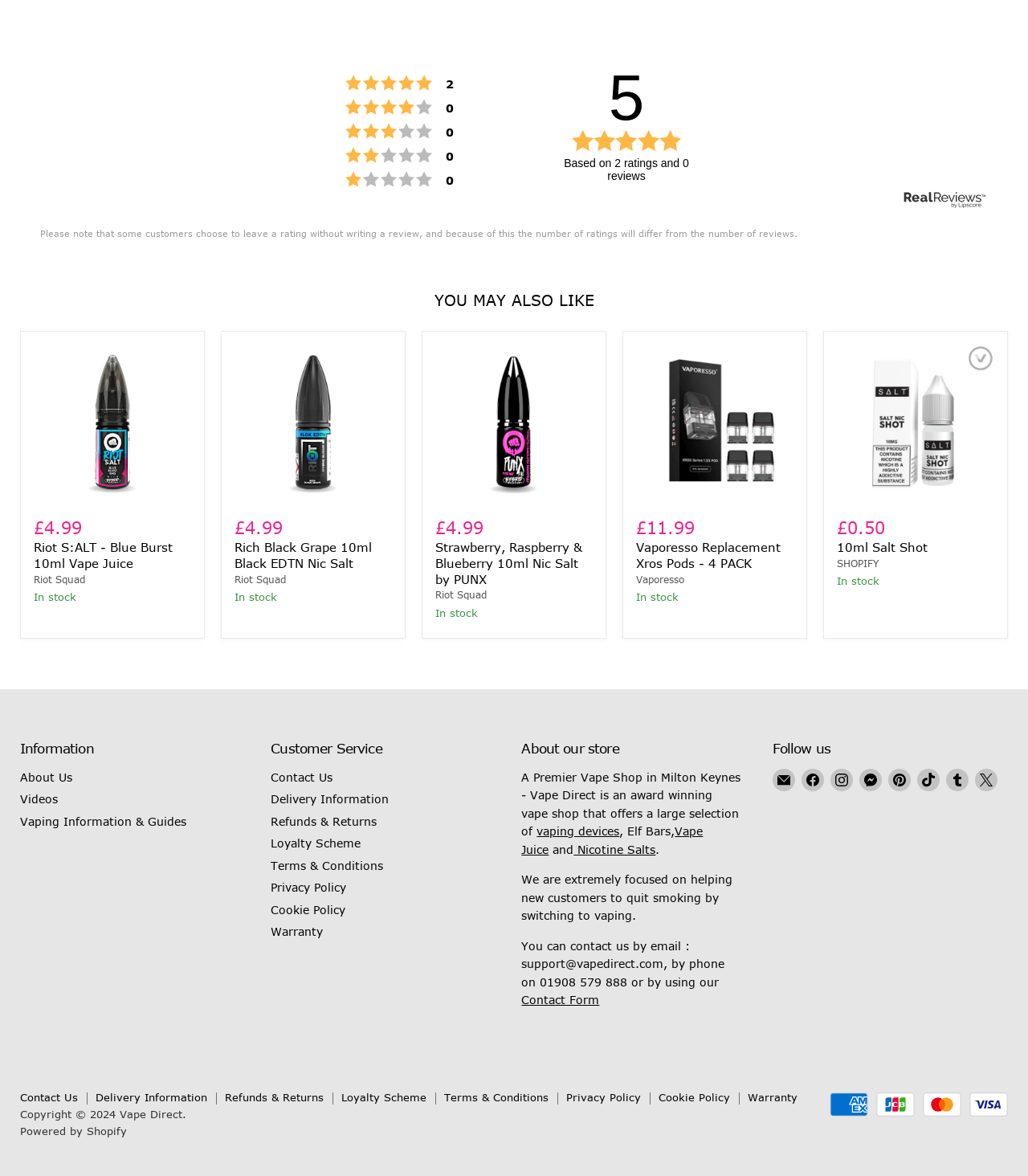Identify the bounding box of the HTML element described here: "Warranty". Provide the coordinates as four float numbers between 0 and 1: [left, top, right, bottom].

[0.727, 0.928, 0.776, 0.939]